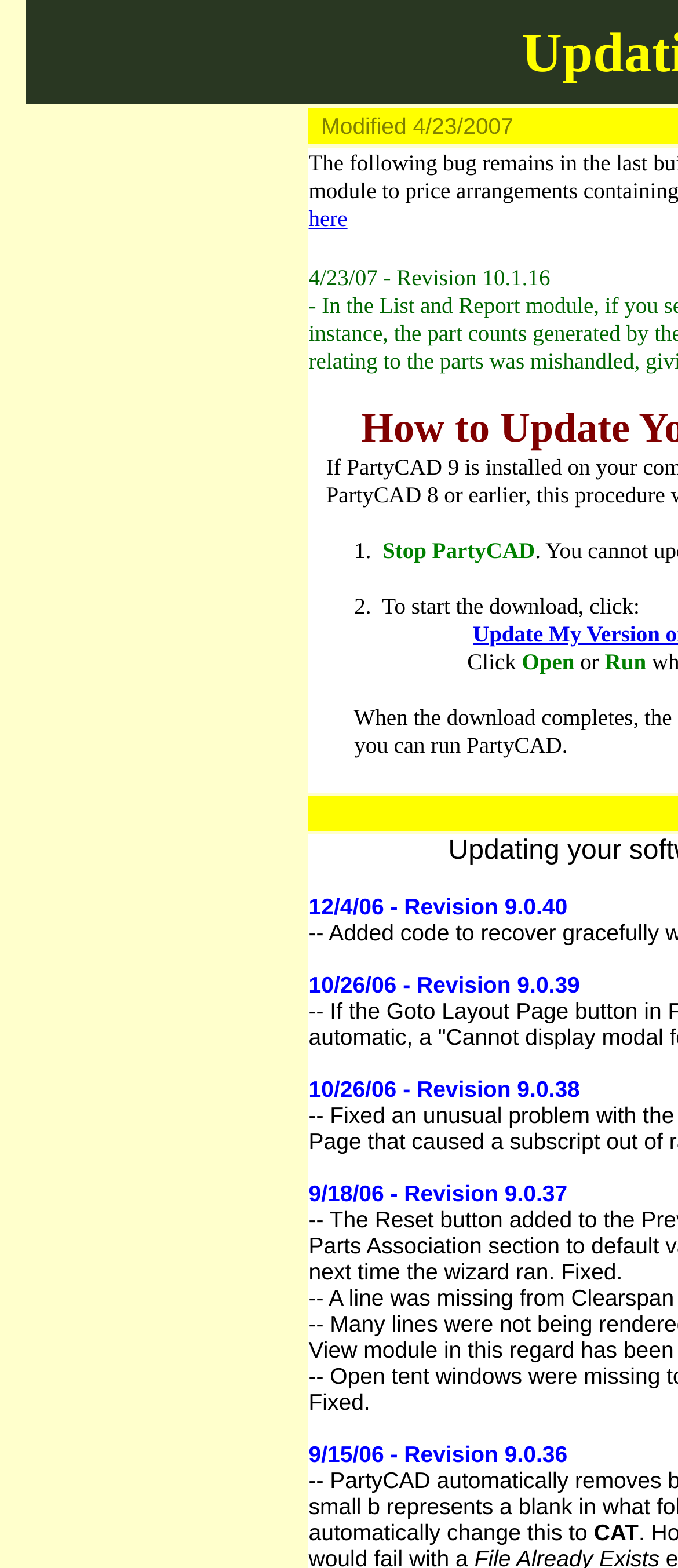How many revisions are listed on the webpage?
Can you offer a detailed and complete answer to this question?

I found the number of revisions listed on the webpage by counting the revision history entries. There are four entries: '10/26/06 - Revision 9.0.39', '10/26/06 - Revision 9.0.38', '9/18/06 - Revision 9.0.37', and '9/15/06 - Revision 9.0.36'.